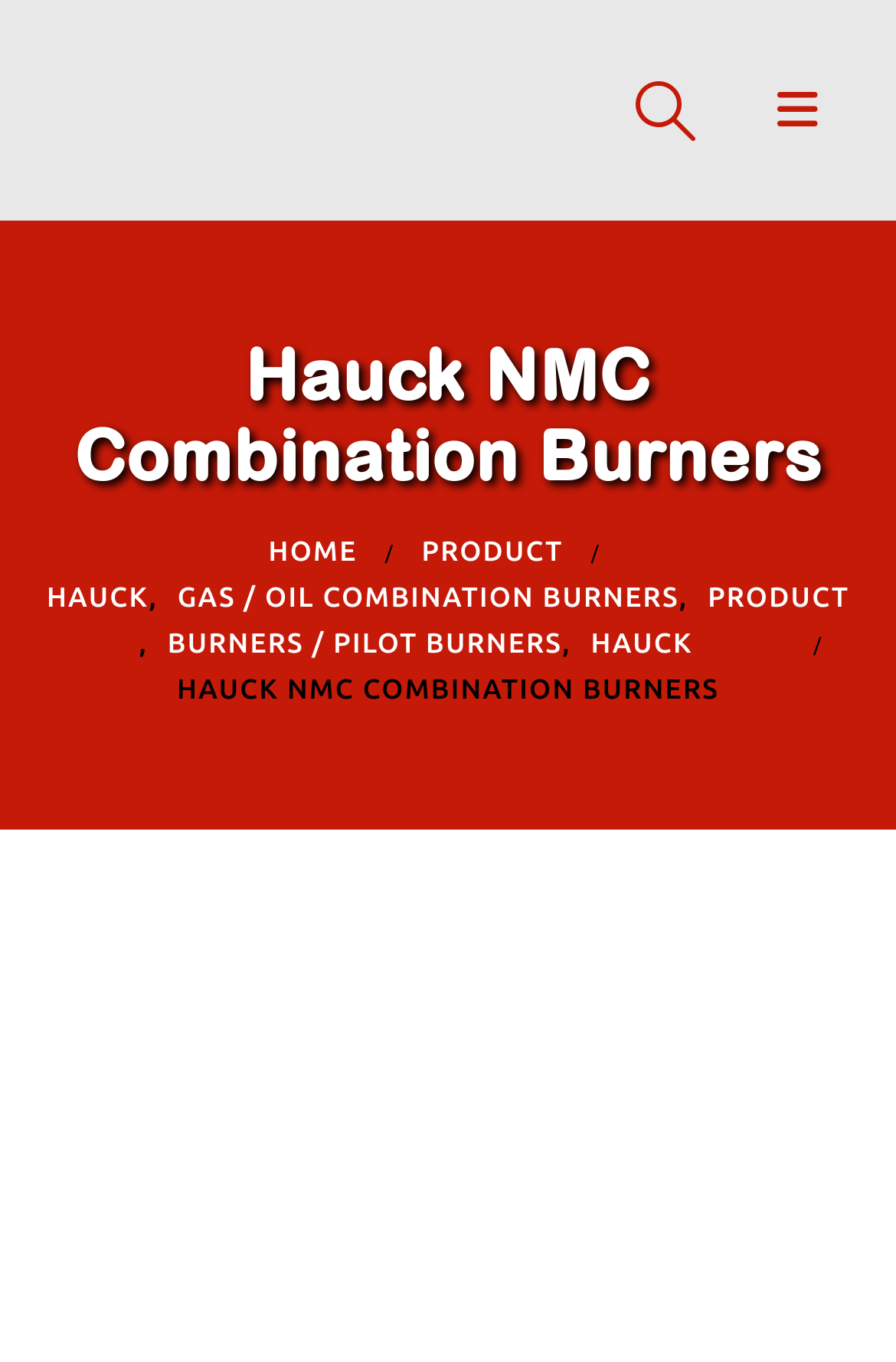Please specify the bounding box coordinates for the clickable region that will help you carry out the instruction: "view HOME page".

[0.3, 0.39, 0.399, 0.423]